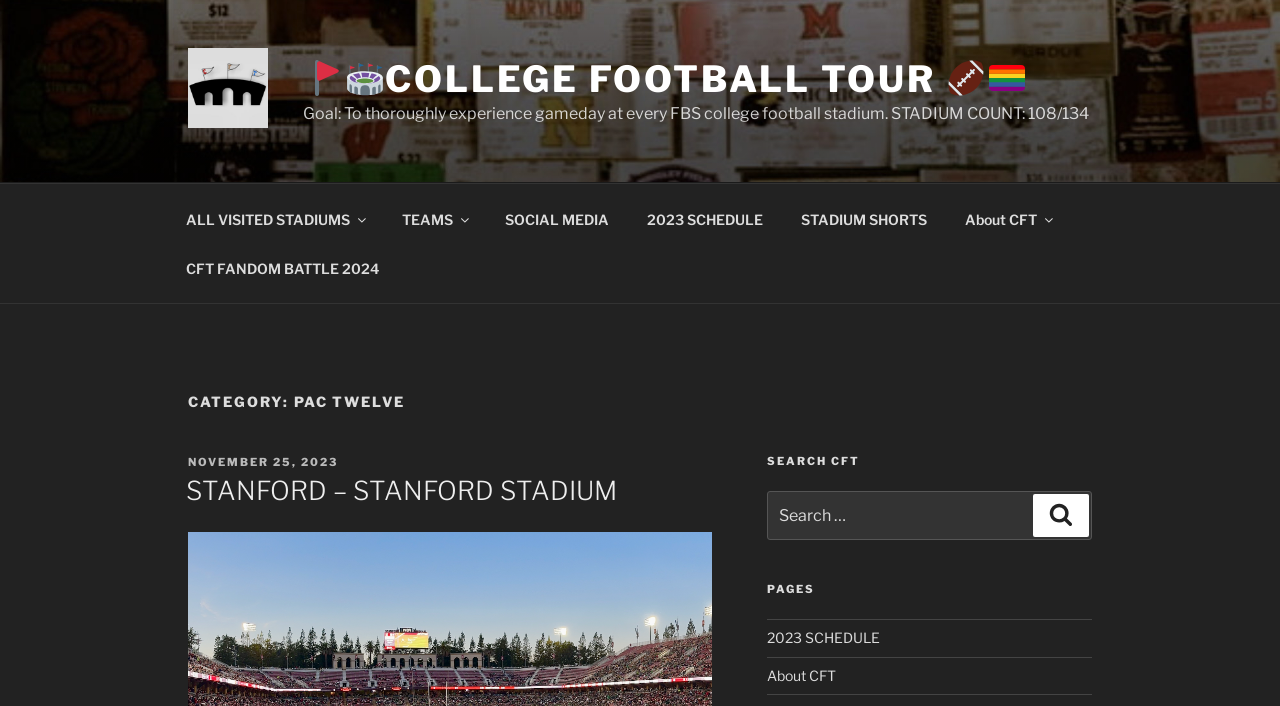Find the bounding box coordinates of the element's region that should be clicked in order to follow the given instruction: "Read about Stanford Stadium". The coordinates should consist of four float numbers between 0 and 1, i.e., [left, top, right, bottom].

[0.145, 0.673, 0.482, 0.717]